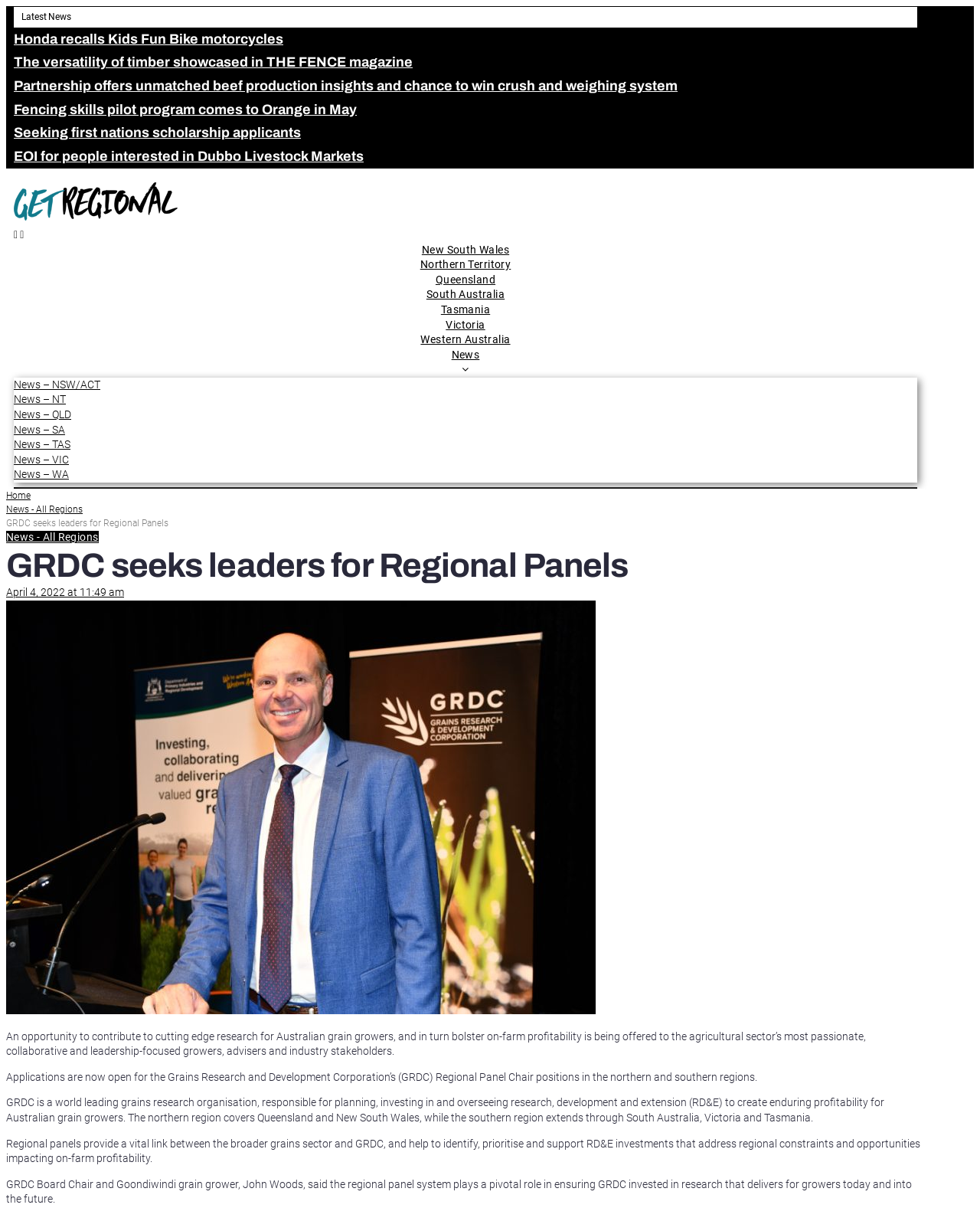Who is the GRDC Board Chair?
Based on the screenshot, provide your answer in one word or phrase.

John Woods